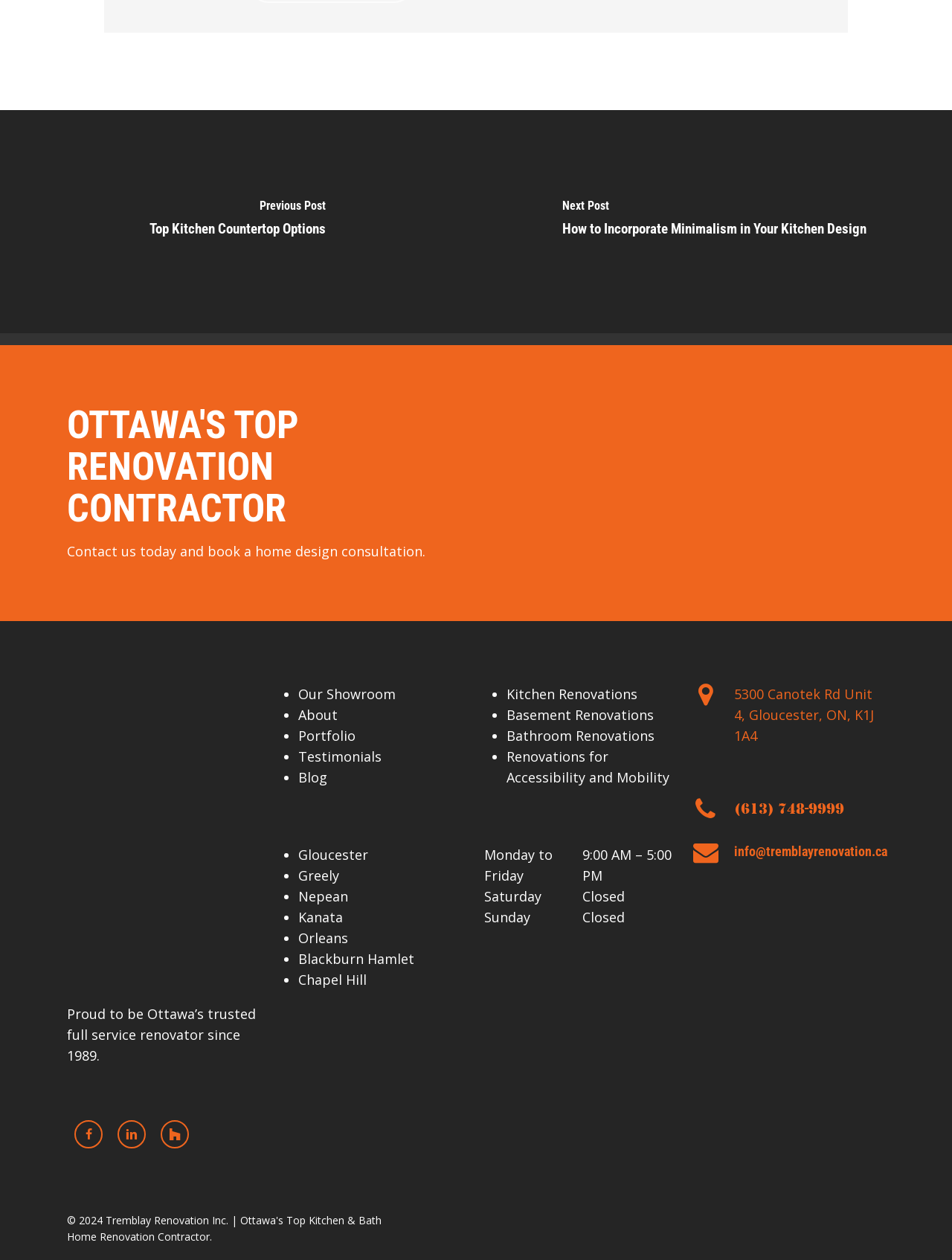What is the name of the renovation contractor?
Please answer the question as detailed as possible based on the image.

I found the answer by looking at the heading element with the text 'OTTAWA'S TOP RENOVATION CONTRACTOR' which is located at the top of the webpage, indicating that it is the name of the renovation contractor.